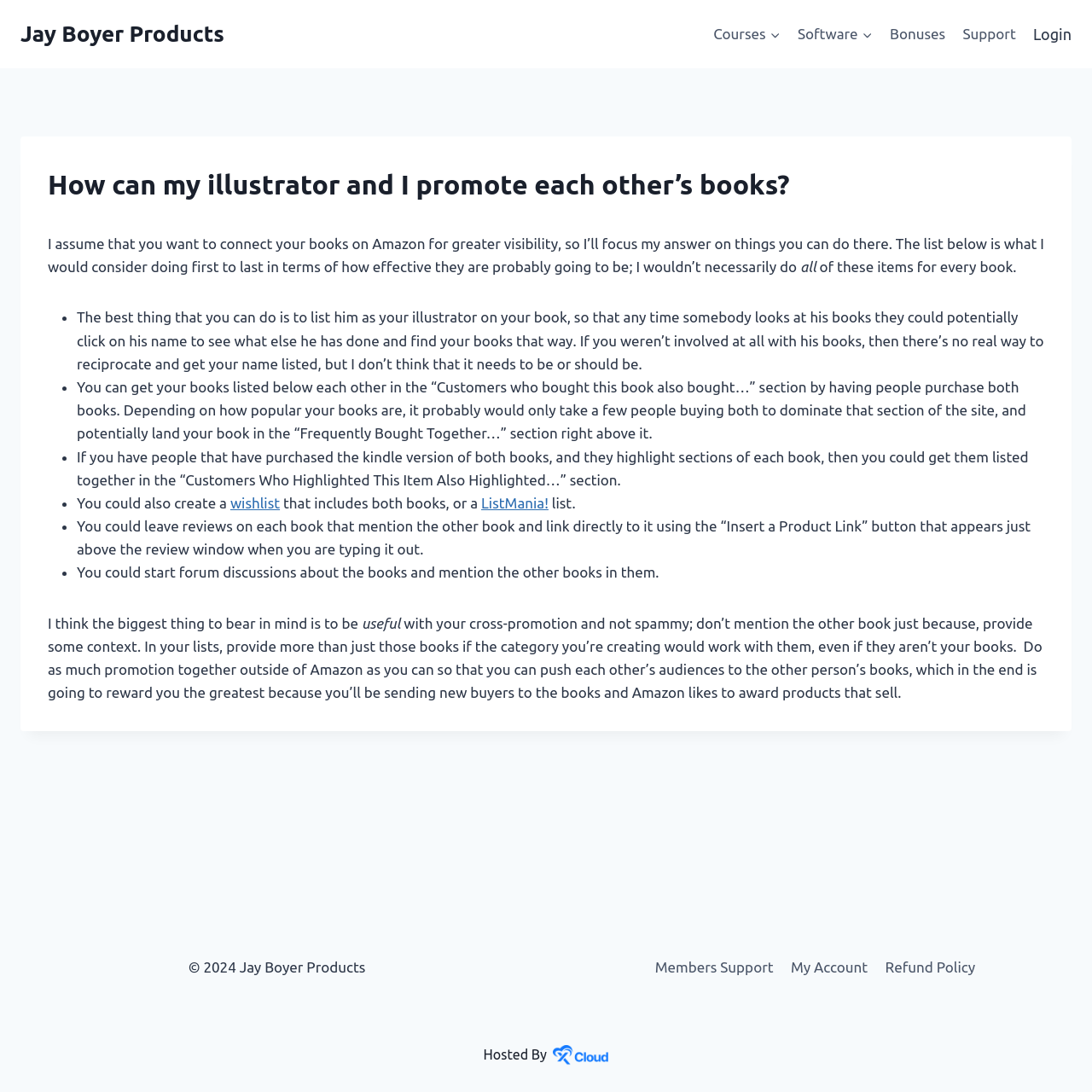Given the description "CoursesExpand", determine the bounding box of the corresponding UI element.

[0.645, 0.013, 0.722, 0.05]